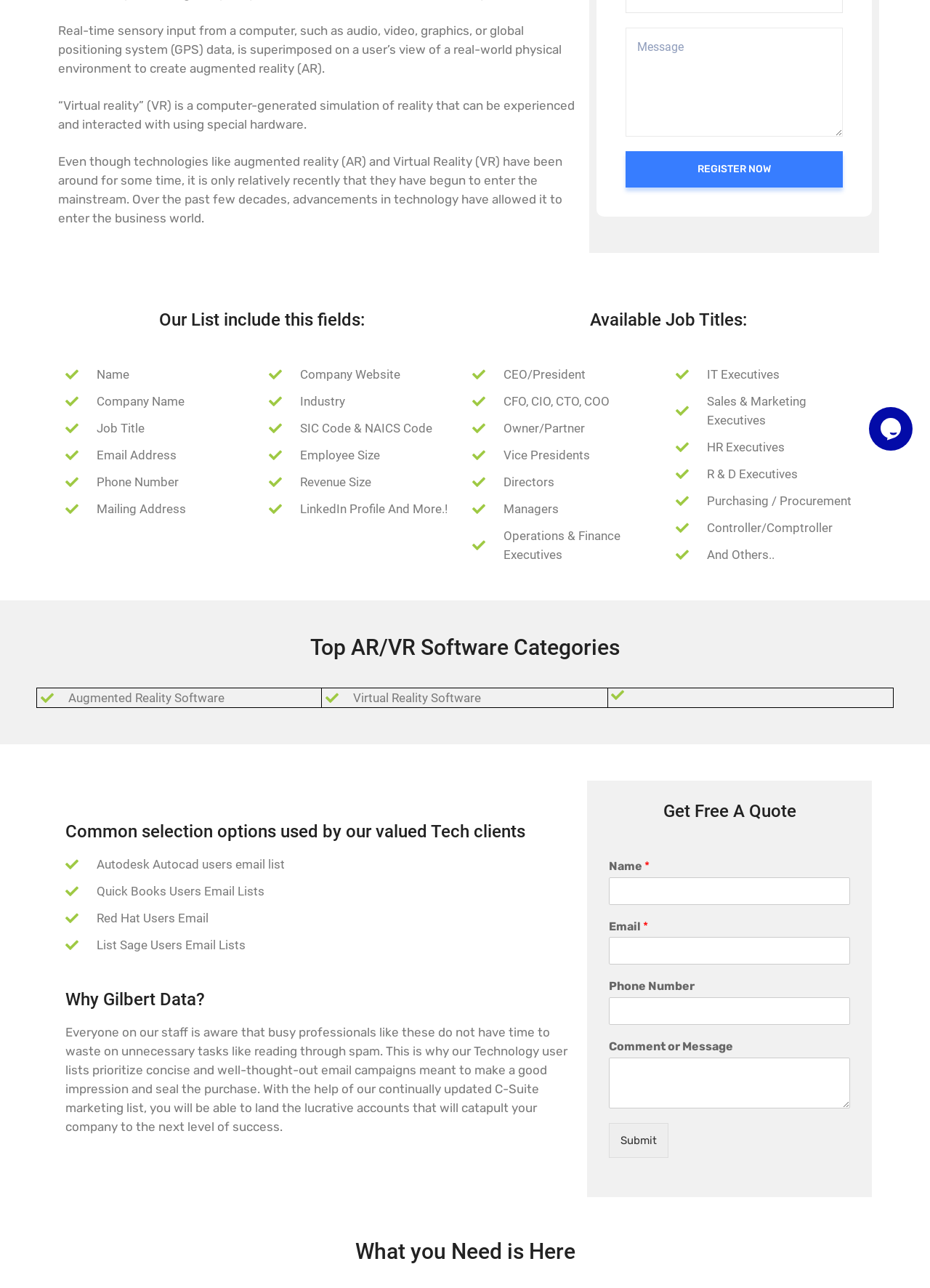Given the element description parent_node: Comment or Message name="wpforms[fields][2]", predict the bounding box coordinates for the UI element in the webpage screenshot. The format should be (top-left x, top-left y, bottom-right x, bottom-right y), and the values should be between 0 and 1.

[0.655, 0.821, 0.914, 0.861]